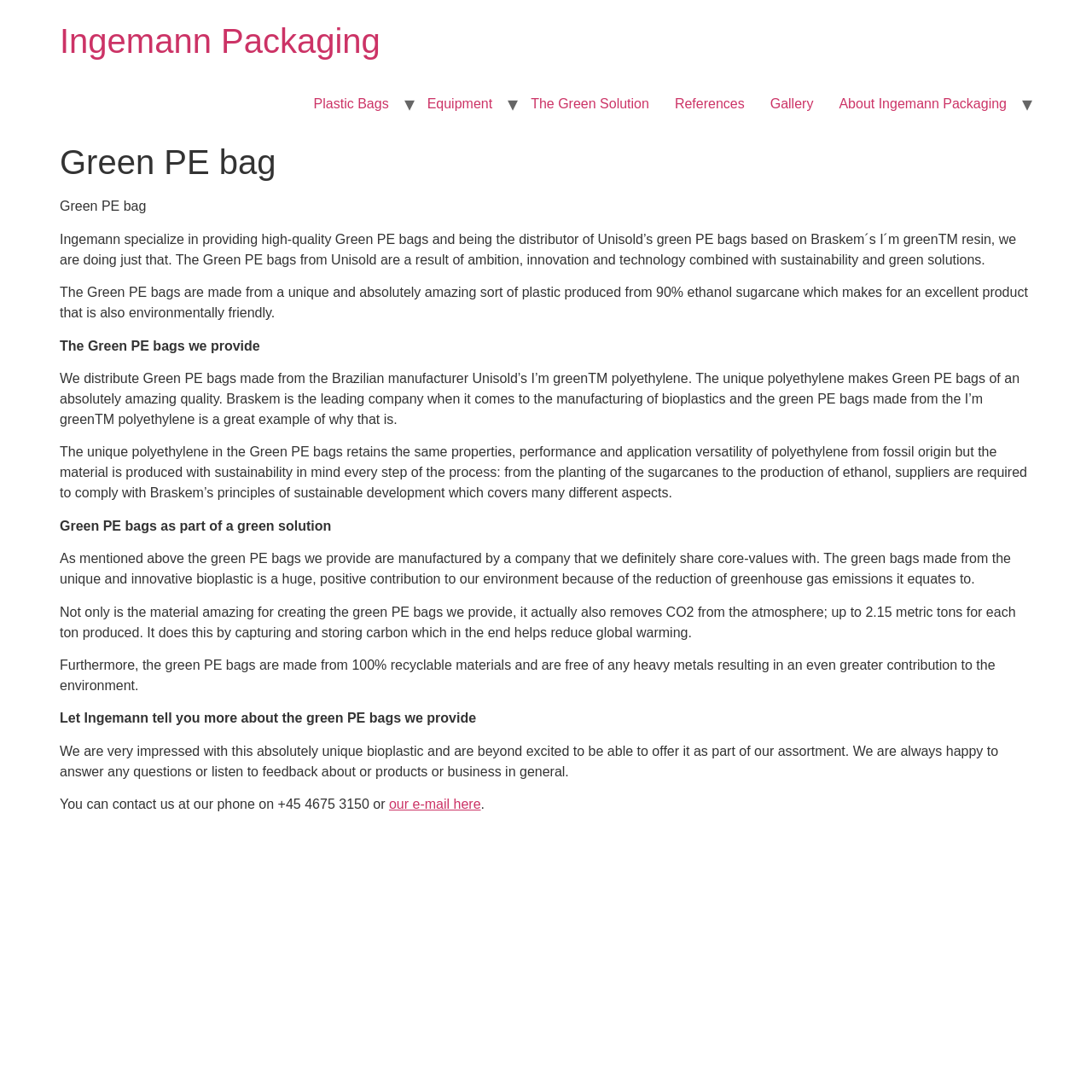Please find the bounding box coordinates of the element that you should click to achieve the following instruction: "Click on 'The Green Solution'". The coordinates should be presented as four float numbers between 0 and 1: [left, top, right, bottom].

[0.474, 0.08, 0.606, 0.111]